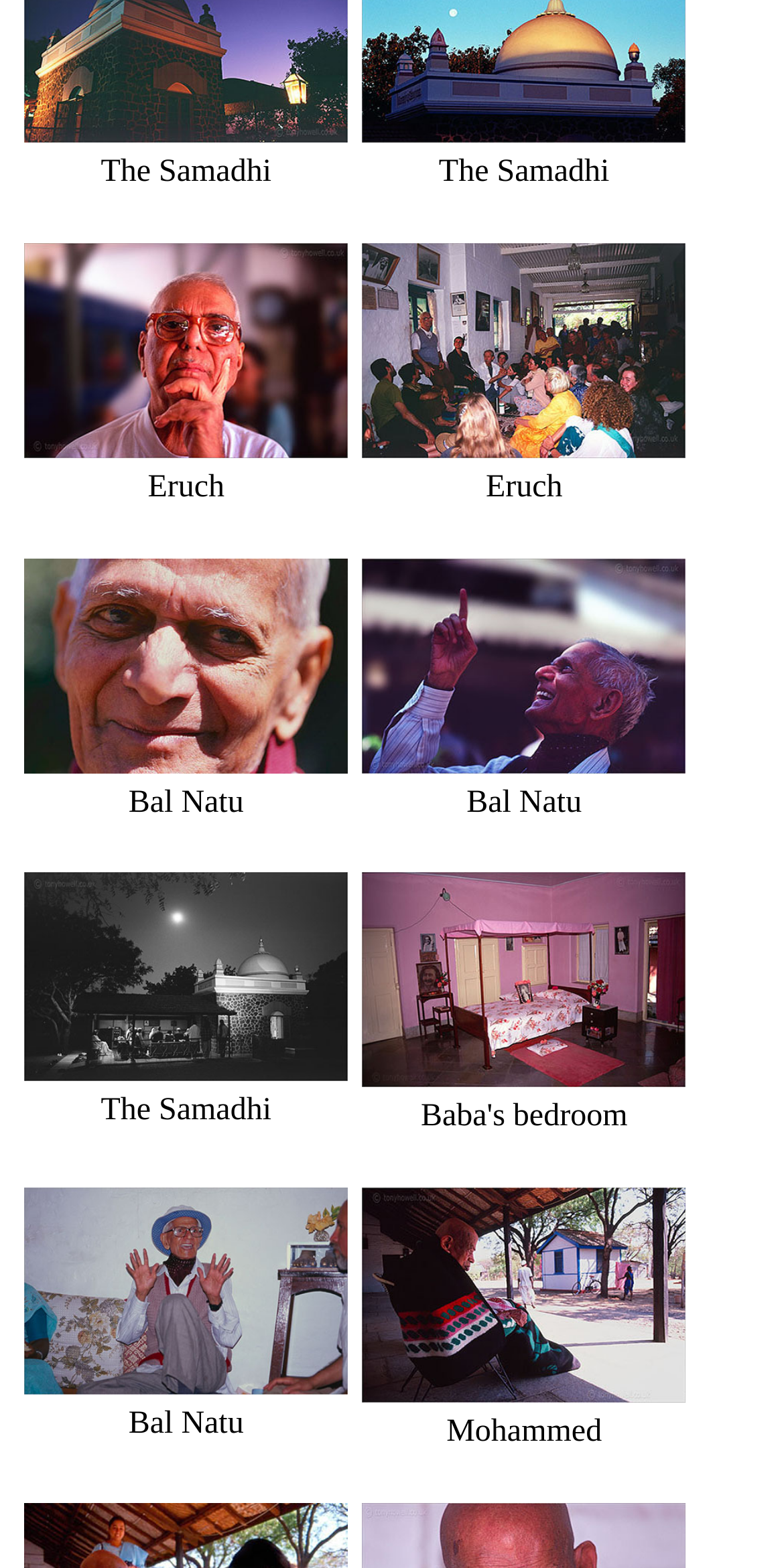Pinpoint the bounding box coordinates of the area that should be clicked to complete the following instruction: "View The Samadhi". The coordinates must be given as four float numbers between 0 and 1, i.e., [left, top, right, bottom].

[0.032, 0.072, 0.443, 0.096]